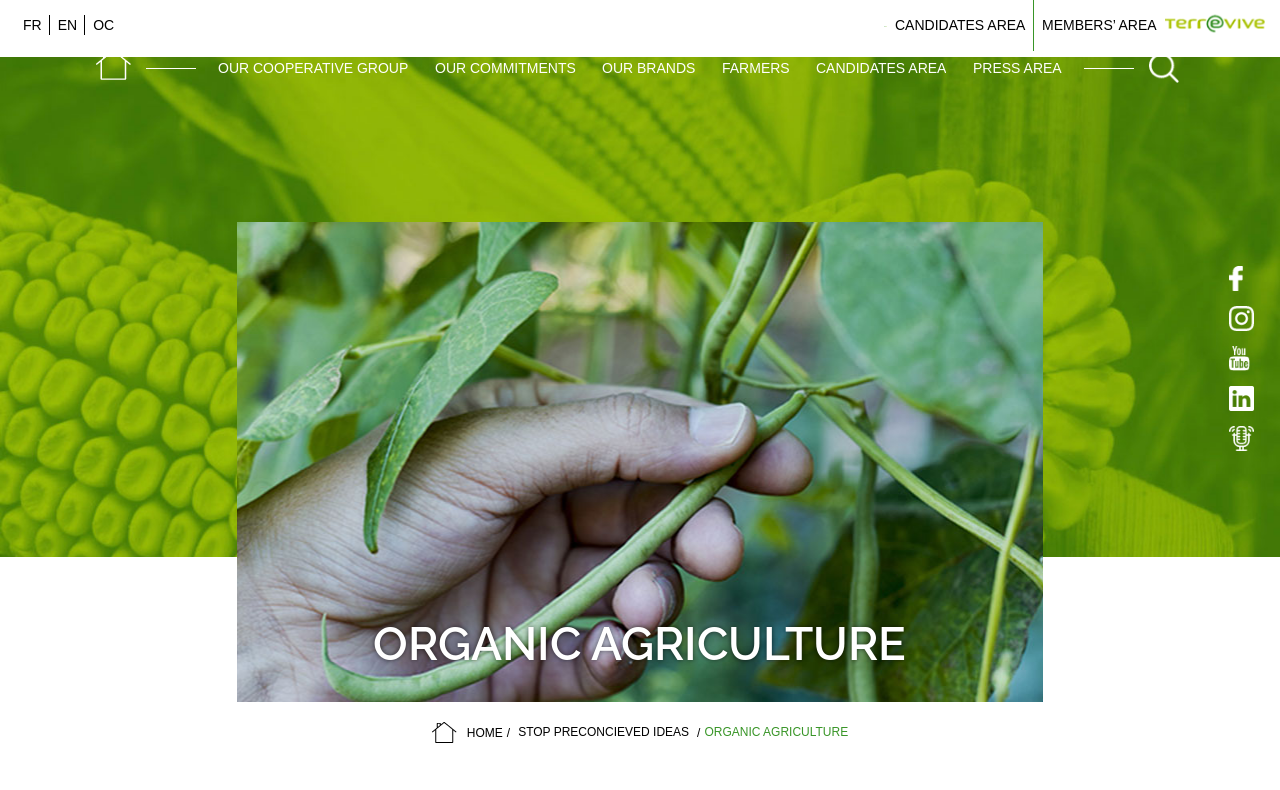How many main sections are there in the webpage?
Answer the question with as much detail as you can, using the image as a reference.

I counted the number of main sections in the webpage, which are 'OUR COOPERATIVE GROUP', 'OUR COMMITMENTS', 'OUR BRANDS', 'FARMERS', and 'PRESS AREA', so there are 5 main sections.